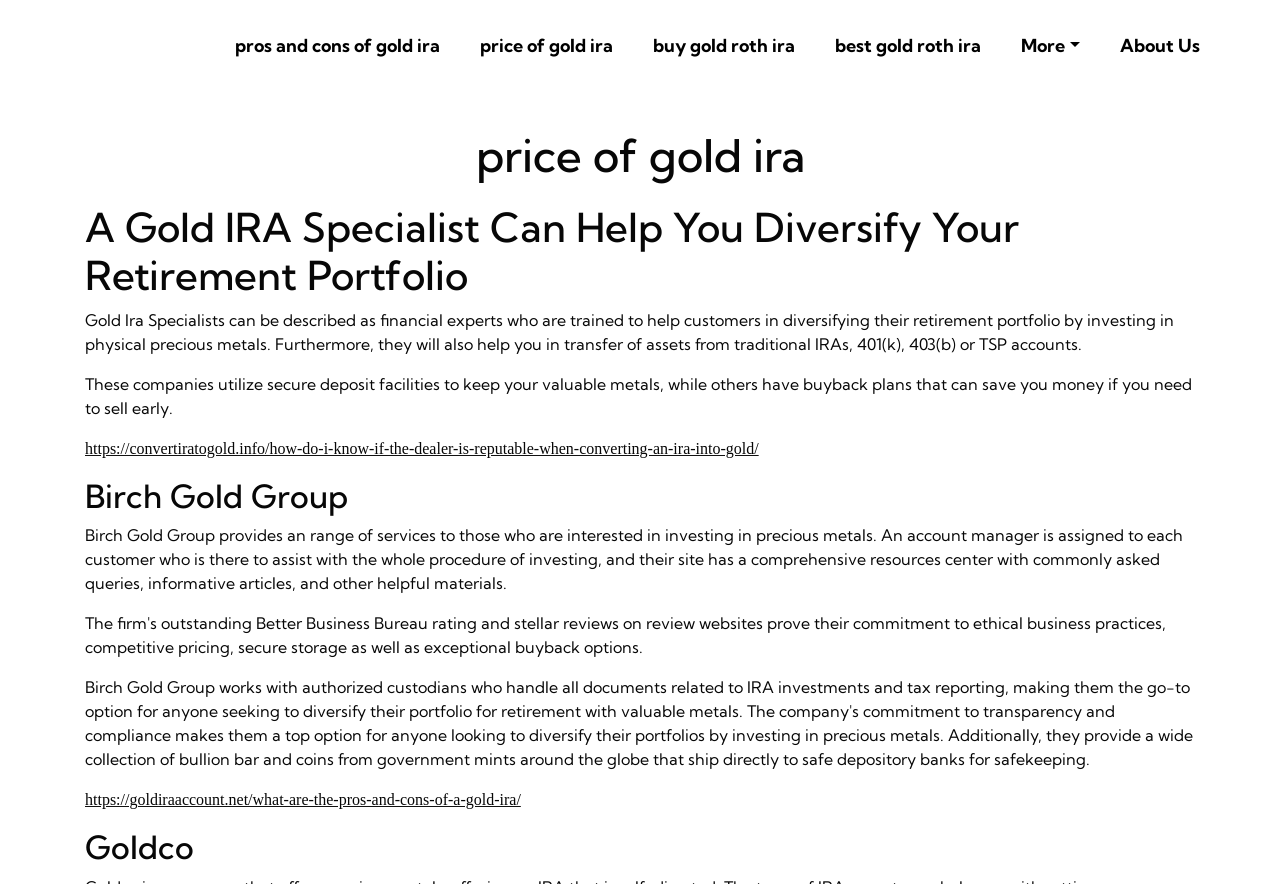Determine the bounding box coordinates of the clickable element to achieve the following action: 'View terms of service'. Provide the coordinates as four float values between 0 and 1, formatted as [left, top, right, bottom].

None